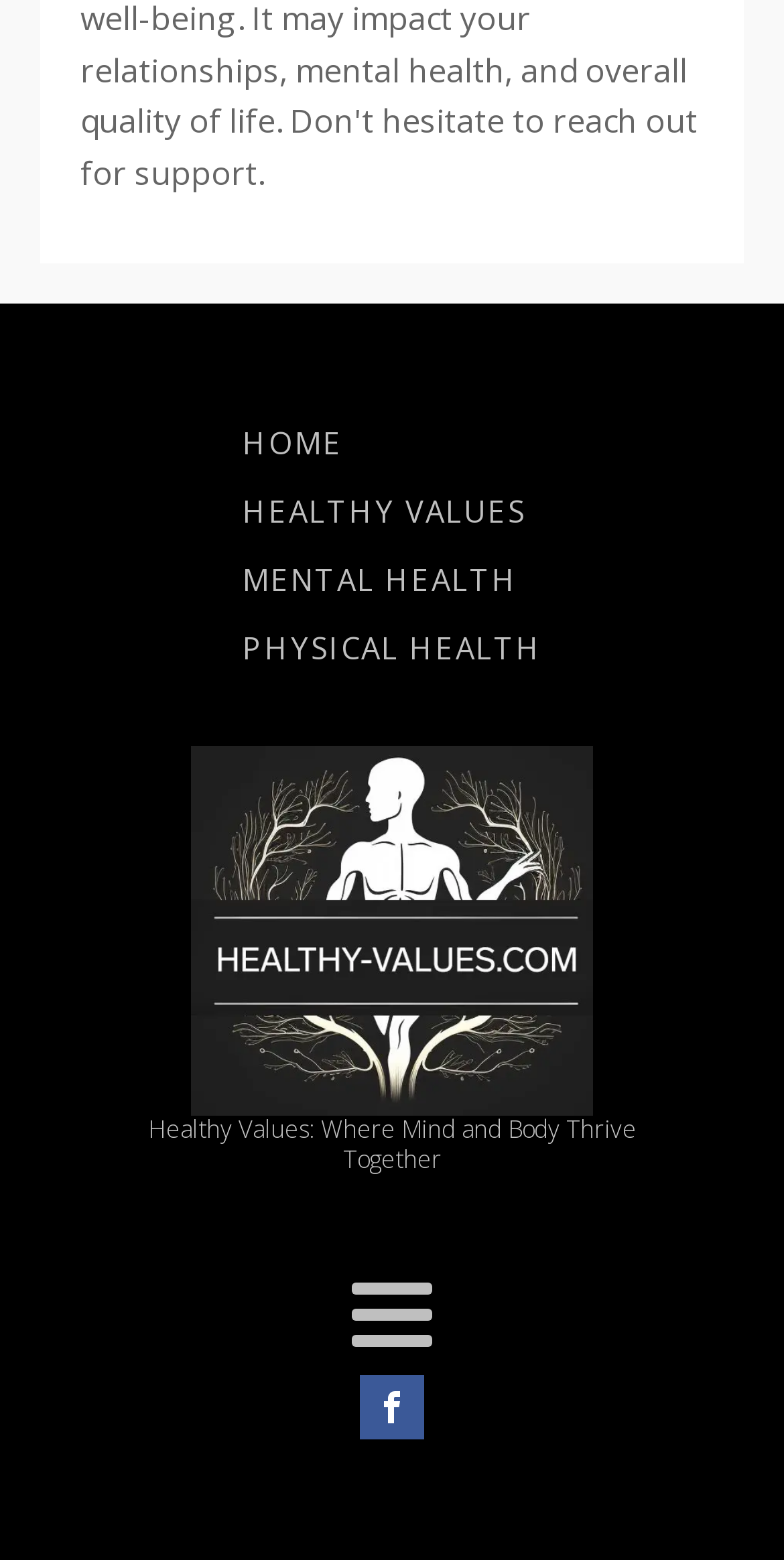Using the webpage screenshot, find the UI element described by Home. Provide the bounding box coordinates in the format (top-left x, top-left y, bottom-right x, bottom-right y), ensuring all values are floating point numbers between 0 and 1.

[0.309, 0.261, 0.691, 0.305]